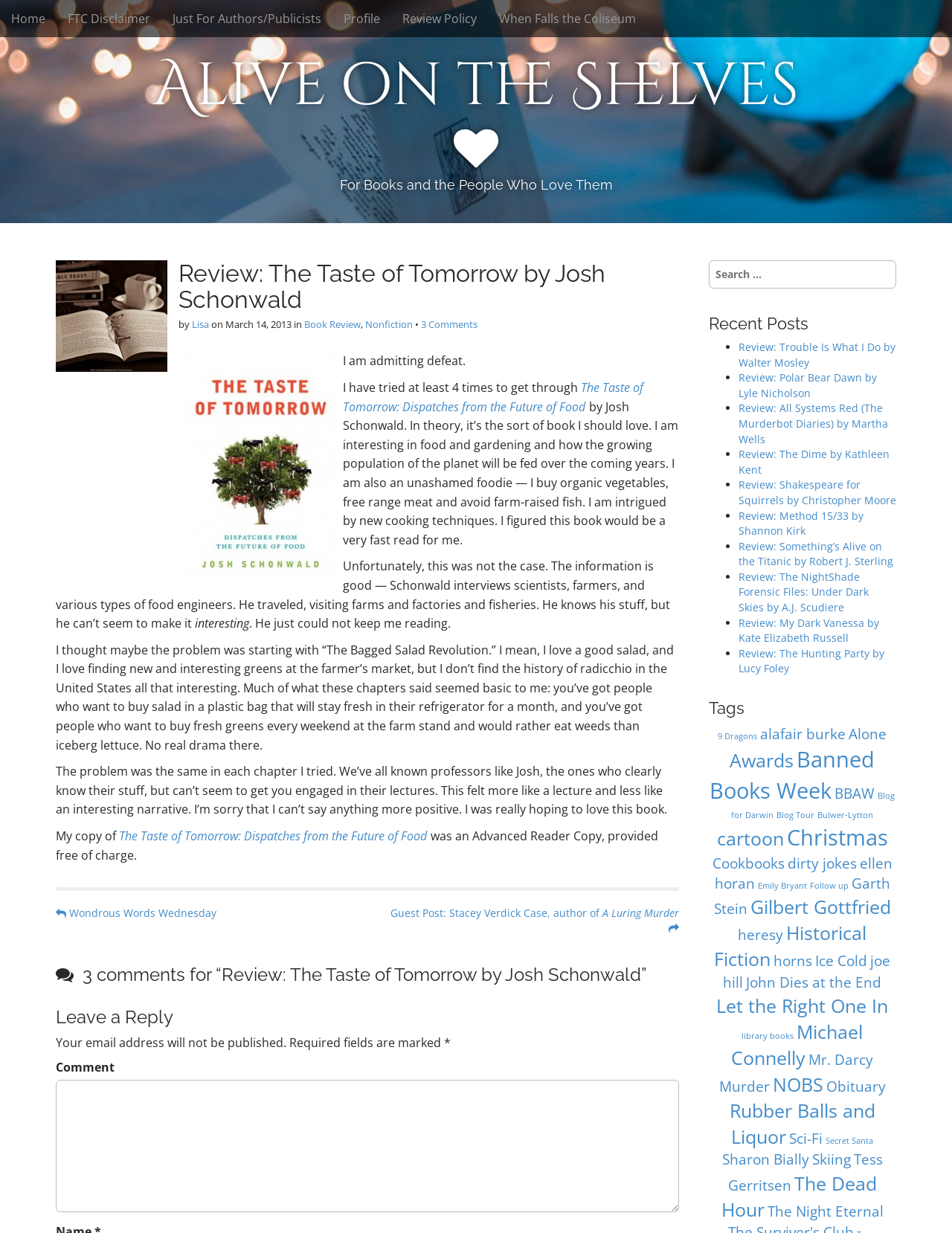Can you extract the headline from the webpage for me?

Alive on the Shelves